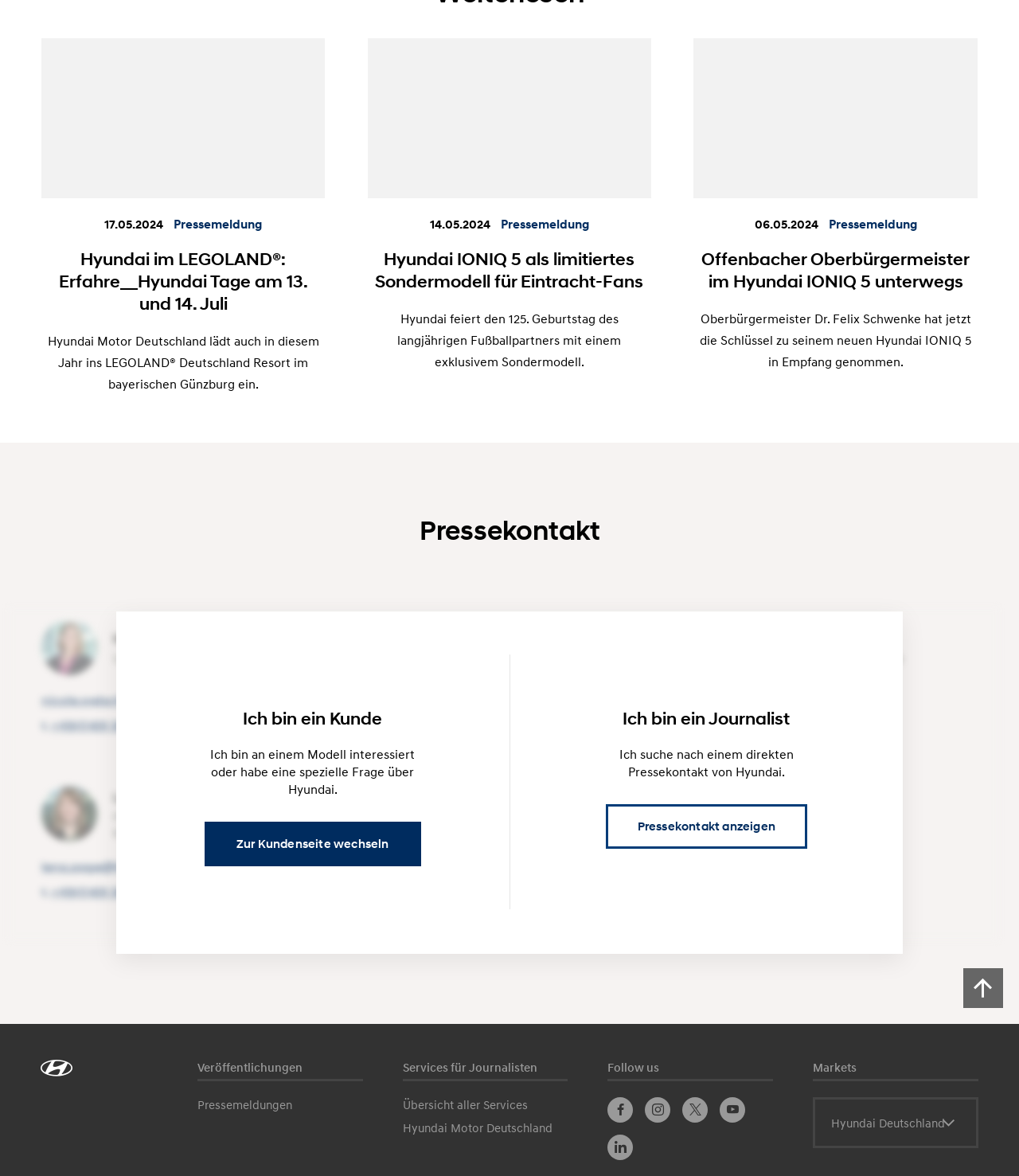Please mark the bounding box coordinates of the area that should be clicked to carry out the instruction: "Switch to customer site".

[0.201, 0.699, 0.413, 0.736]